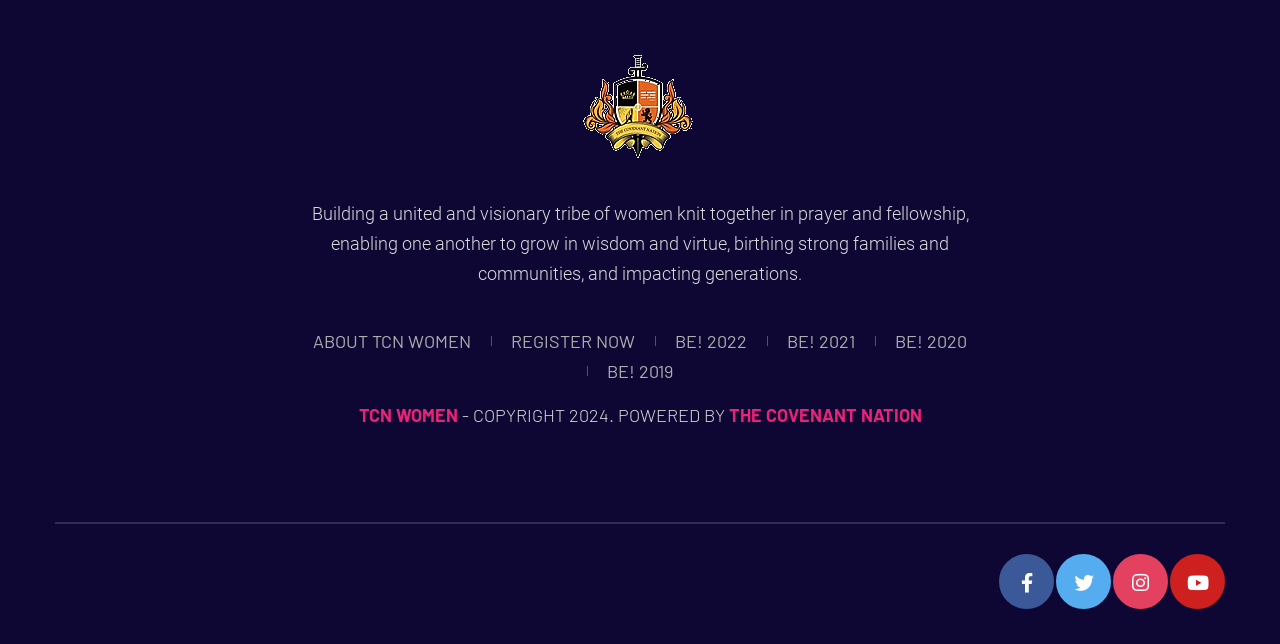Could you highlight the region that needs to be clicked to execute the instruction: "Learn about TCN Women"?

[0.245, 0.513, 0.368, 0.547]